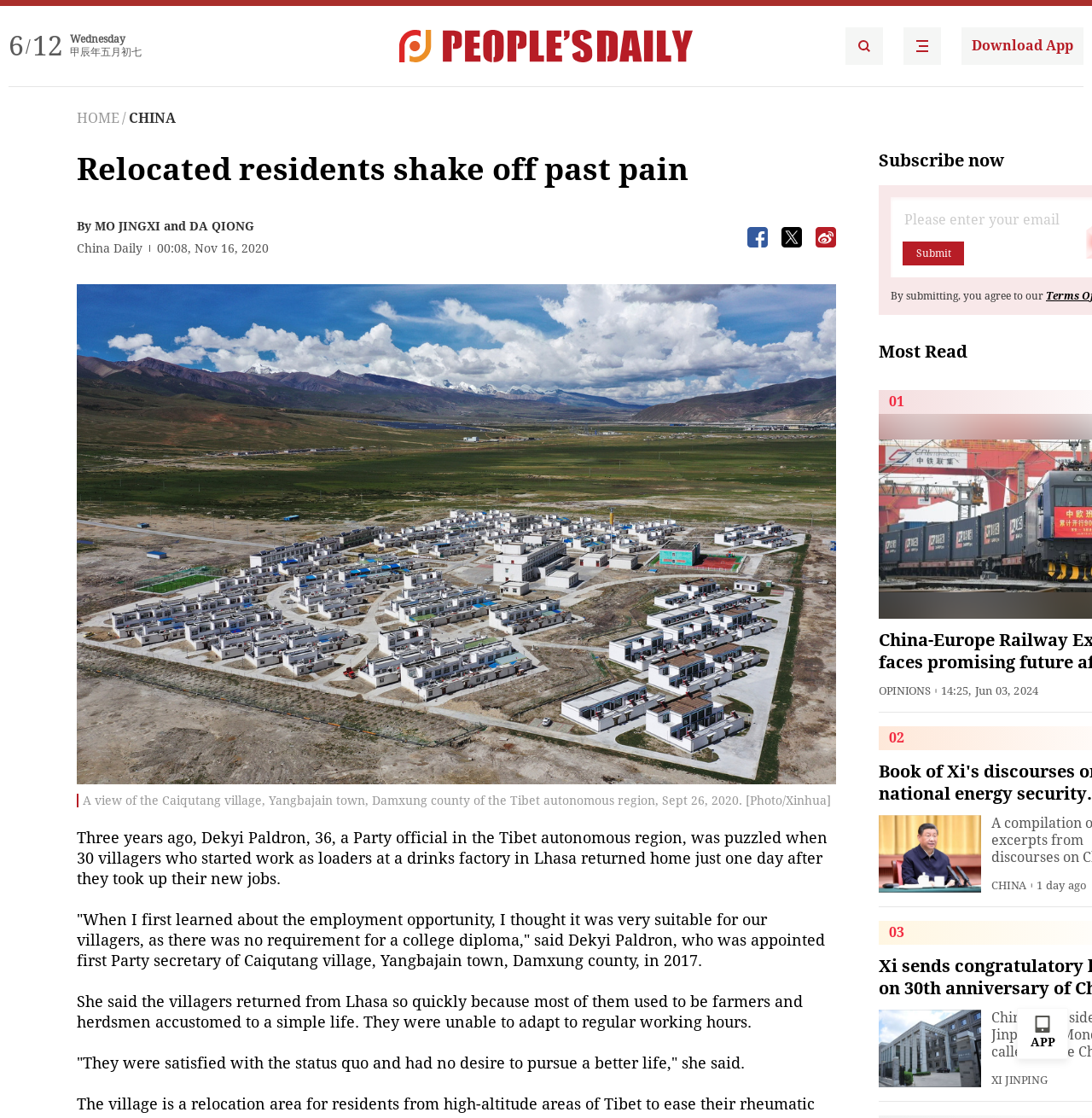How many villagers started work as loaders at a drinks factory in Lhasa?
Refer to the image and provide a one-word or short phrase answer.

30